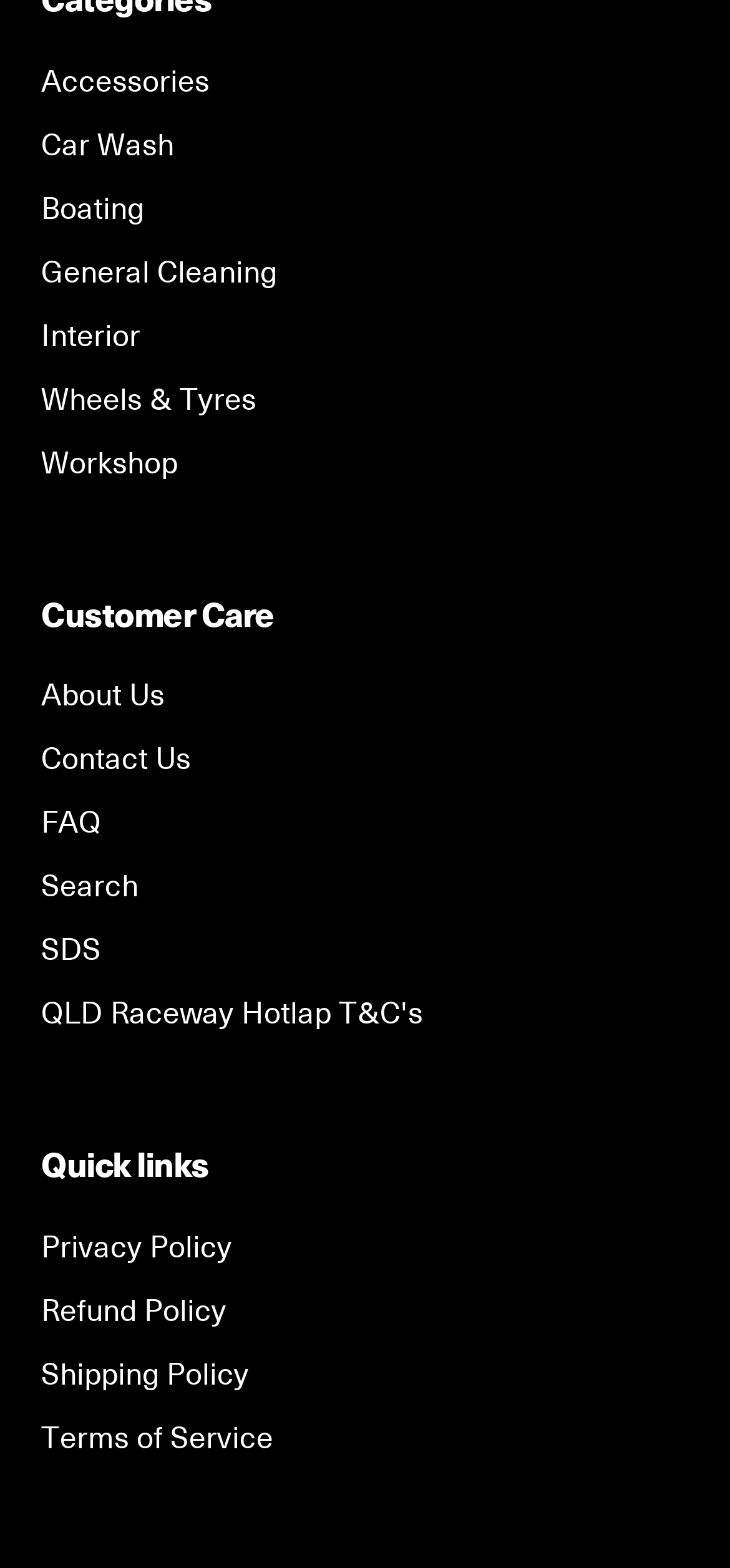Please locate the bounding box coordinates of the region I need to click to follow this instruction: "View FAQ".

[0.056, 0.511, 0.138, 0.537]